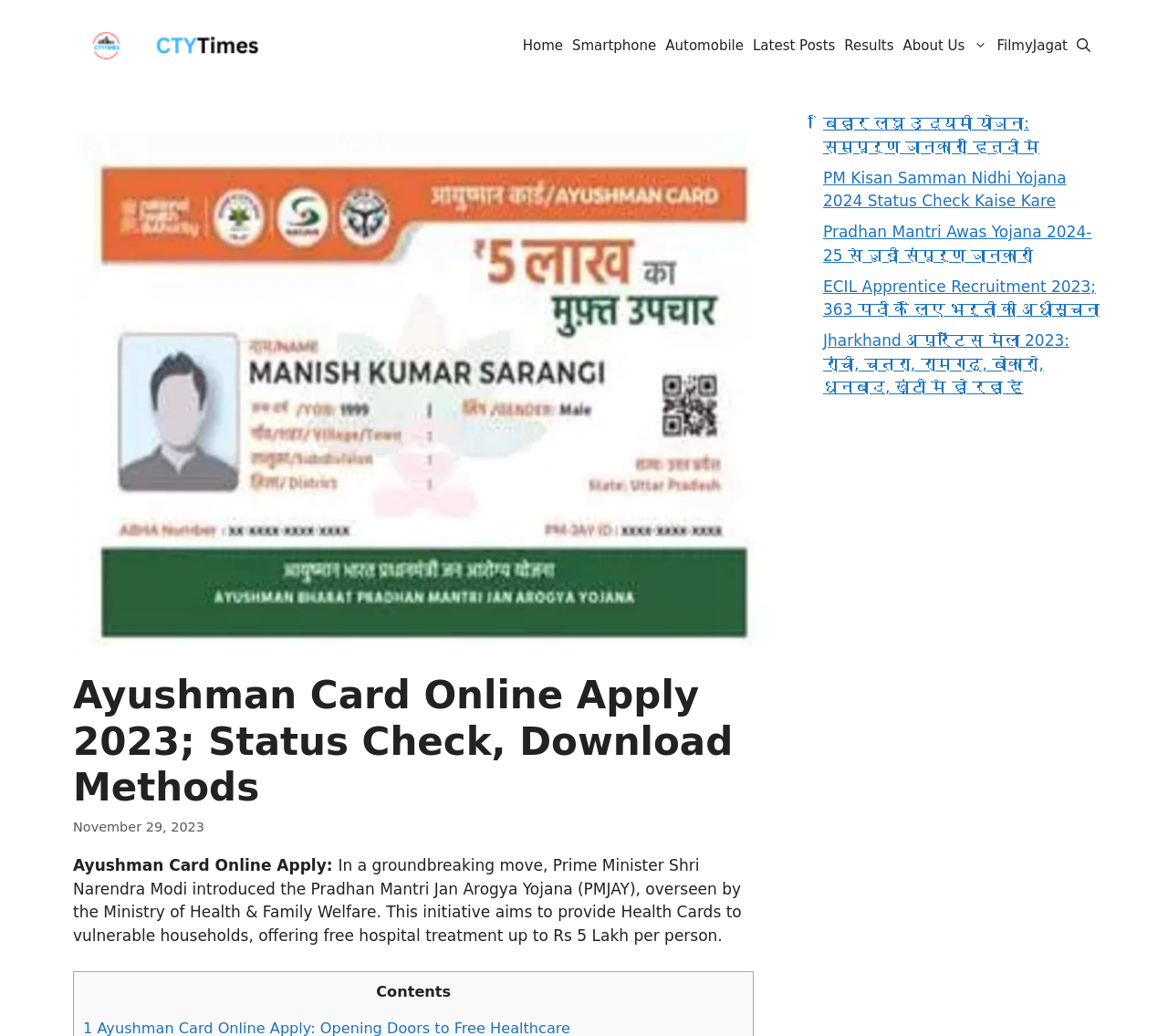Please find the bounding box coordinates of the element that needs to be clicked to perform the following instruction: "Open the search". The bounding box coordinates should be four float numbers between 0 and 1, represented as [left, top, right, bottom].

[0.918, 0.018, 0.938, 0.07]